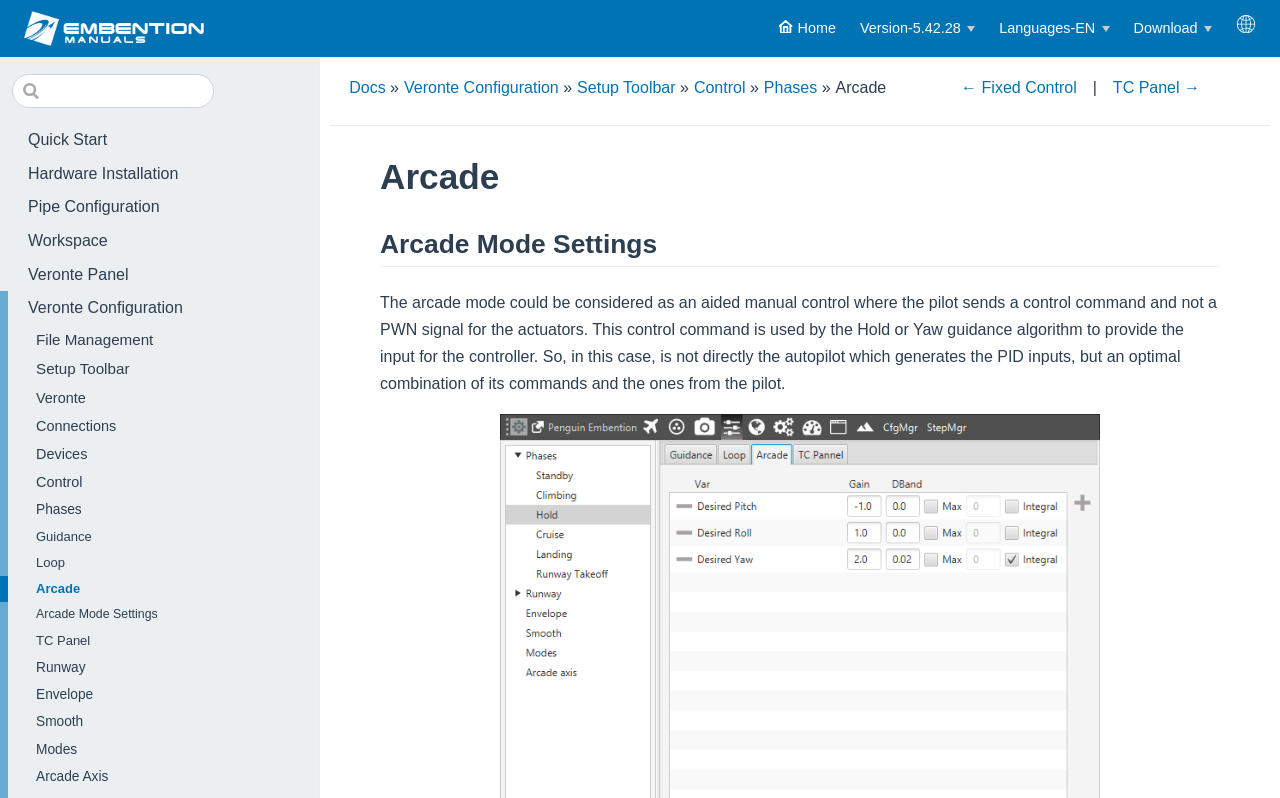Provide a one-word or short-phrase answer to the question:
What is the link below 'Setup Toolbar'?

Control